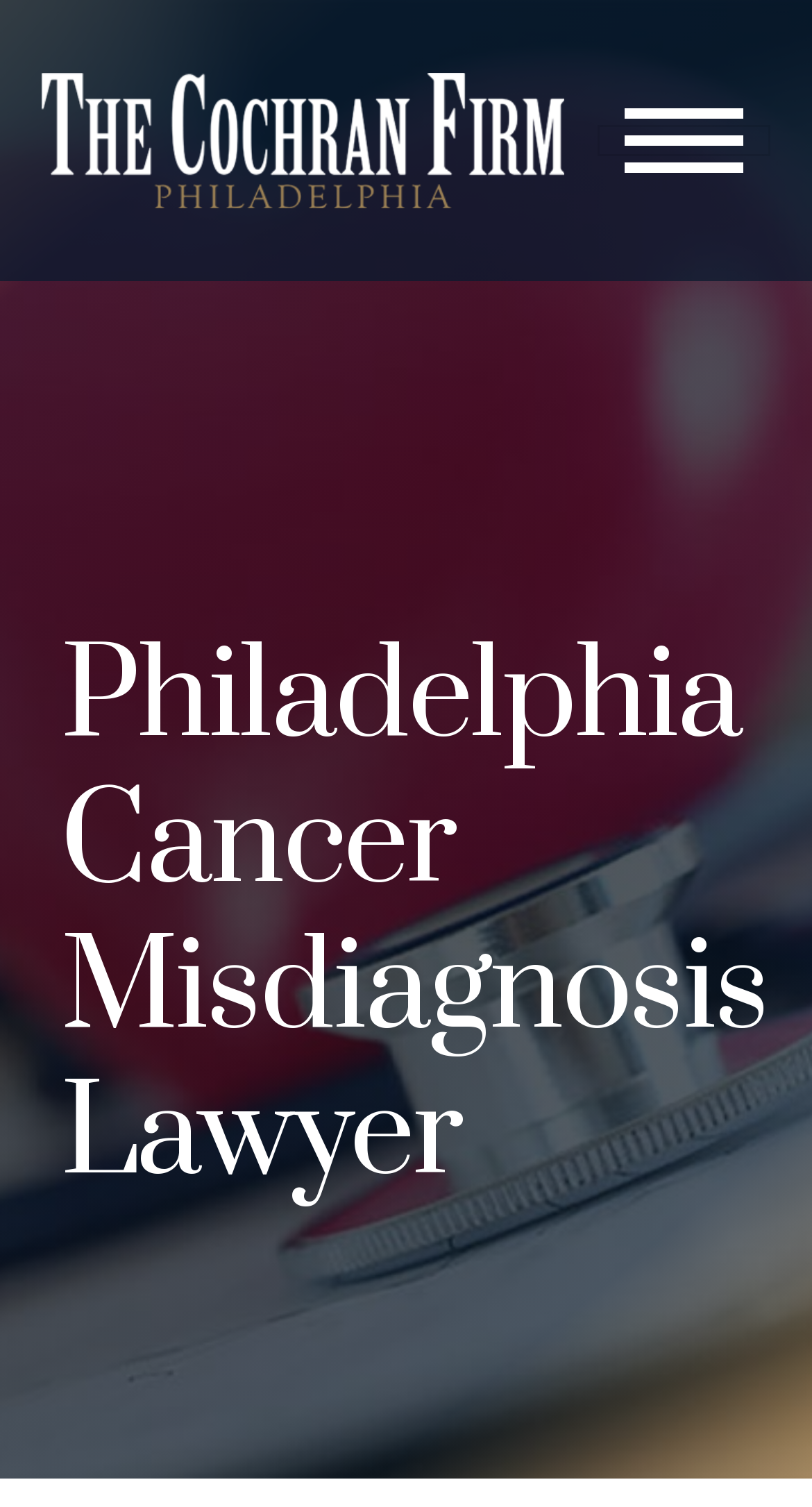Find the bounding box coordinates of the clickable element required to execute the following instruction: "Call 1-800-969-4400". Provide the coordinates as four float numbers between 0 and 1, i.e., [left, top, right, bottom].

[0.013, 0.637, 0.986, 0.726]